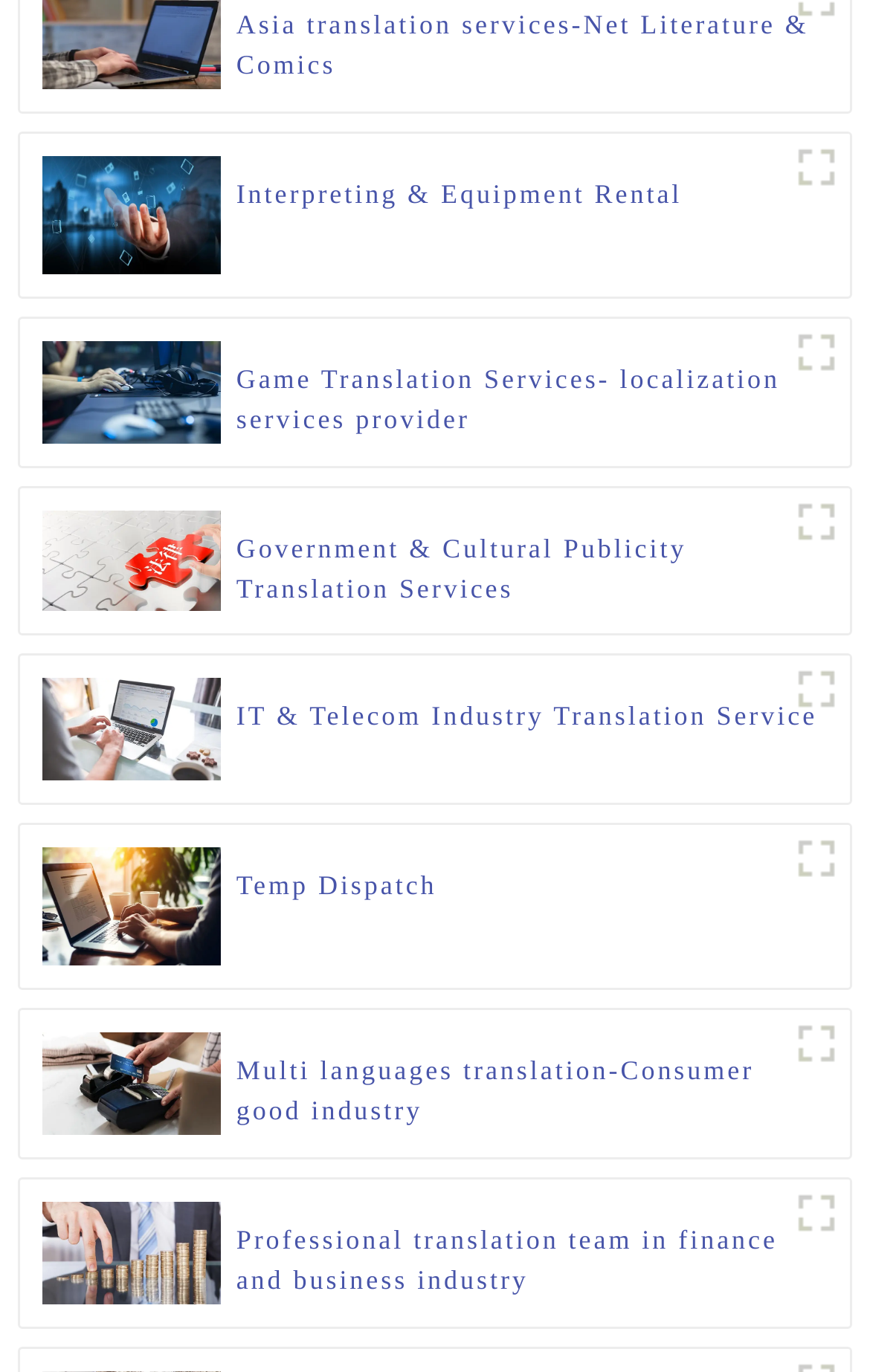Given the element description "title="5c49924b398ae"" in the screenshot, predict the bounding box coordinates of that UI element.

[0.9, 0.356, 0.977, 0.404]